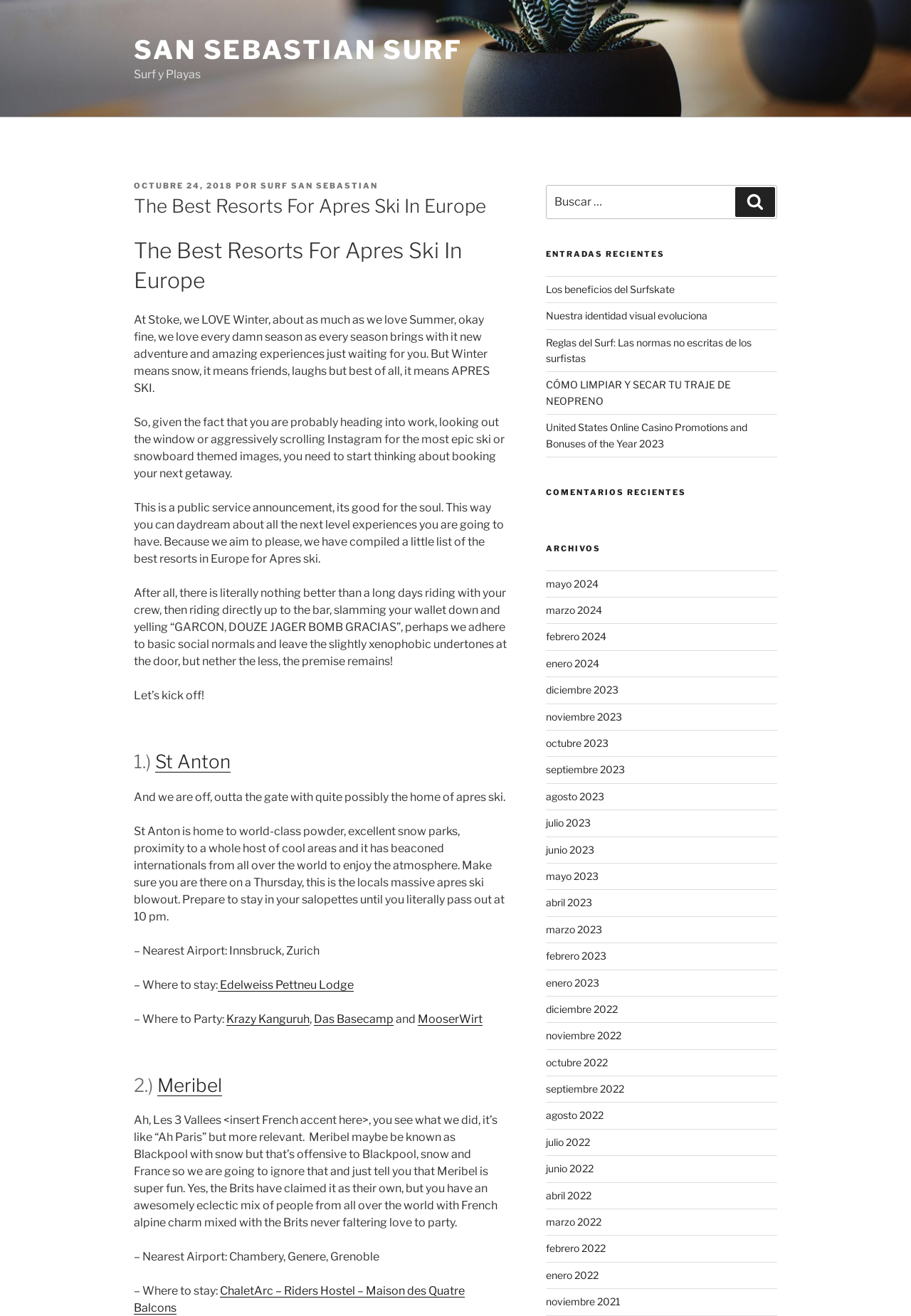Locate the bounding box coordinates of the clickable region necessary to complete the following instruction: "Go to the Edelweiss Pettneu Lodge page". Provide the coordinates in the format of four float numbers between 0 and 1, i.e., [left, top, right, bottom].

[0.239, 0.743, 0.388, 0.753]